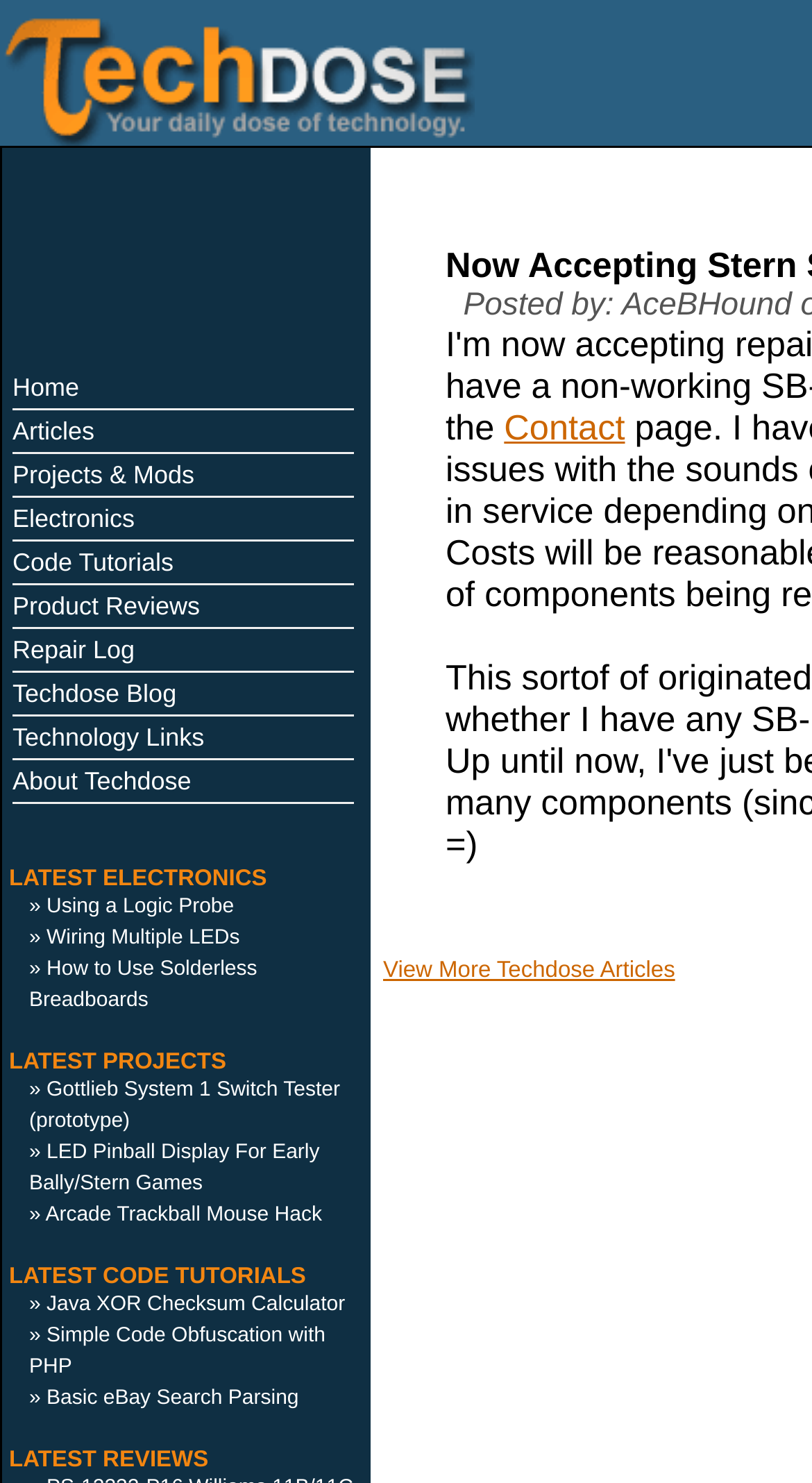Point out the bounding box coordinates of the section to click in order to follow this instruction: "read latest electronics articles".

[0.057, 0.604, 0.288, 0.619]